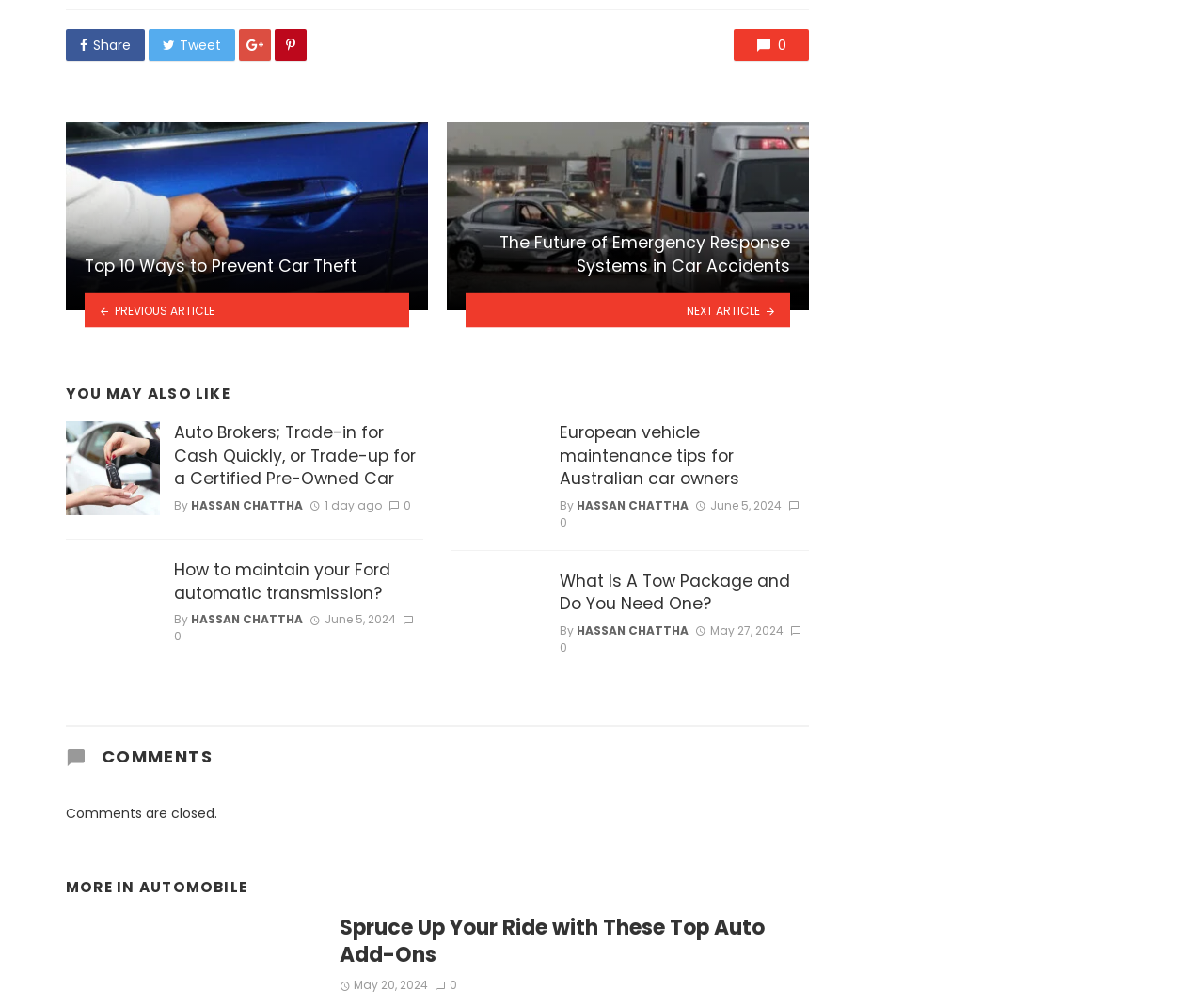What is the category of the article 'Spruce Up Your Ride with These Top Auto Add-Ons'?
Using the image, elaborate on the answer with as much detail as possible.

I found an article with the heading 'Spruce Up Your Ride with These Top Auto Add-Ons'. Above this article, I saw a heading 'MORE IN AUTOMOBILE', which suggests that the article belongs to the AUTOMOBILE category.